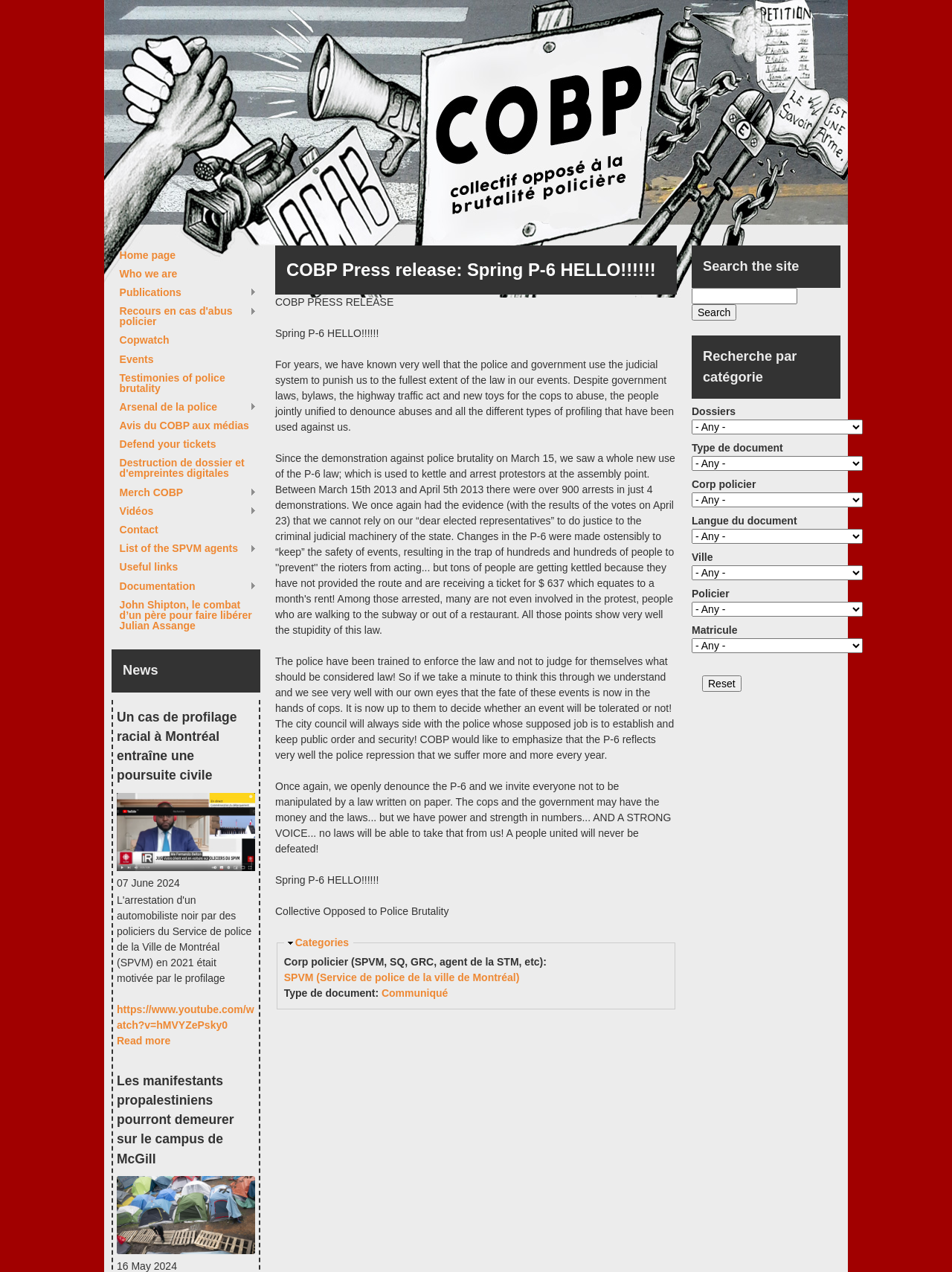Identify the bounding box coordinates of the element to click to follow this instruction: 'Reset search filters'. Ensure the coordinates are four float values between 0 and 1, provided as [left, top, right, bottom].

[0.738, 0.531, 0.779, 0.544]